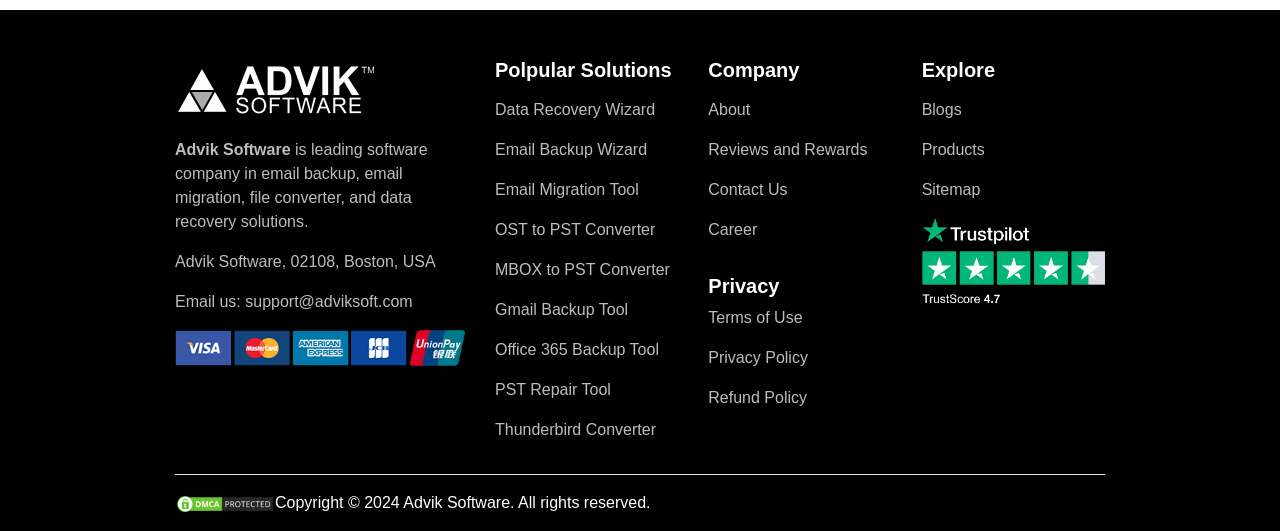Locate the bounding box coordinates of the clickable region to complete the following instruction: "View About page."

[0.553, 0.185, 0.697, 0.231]